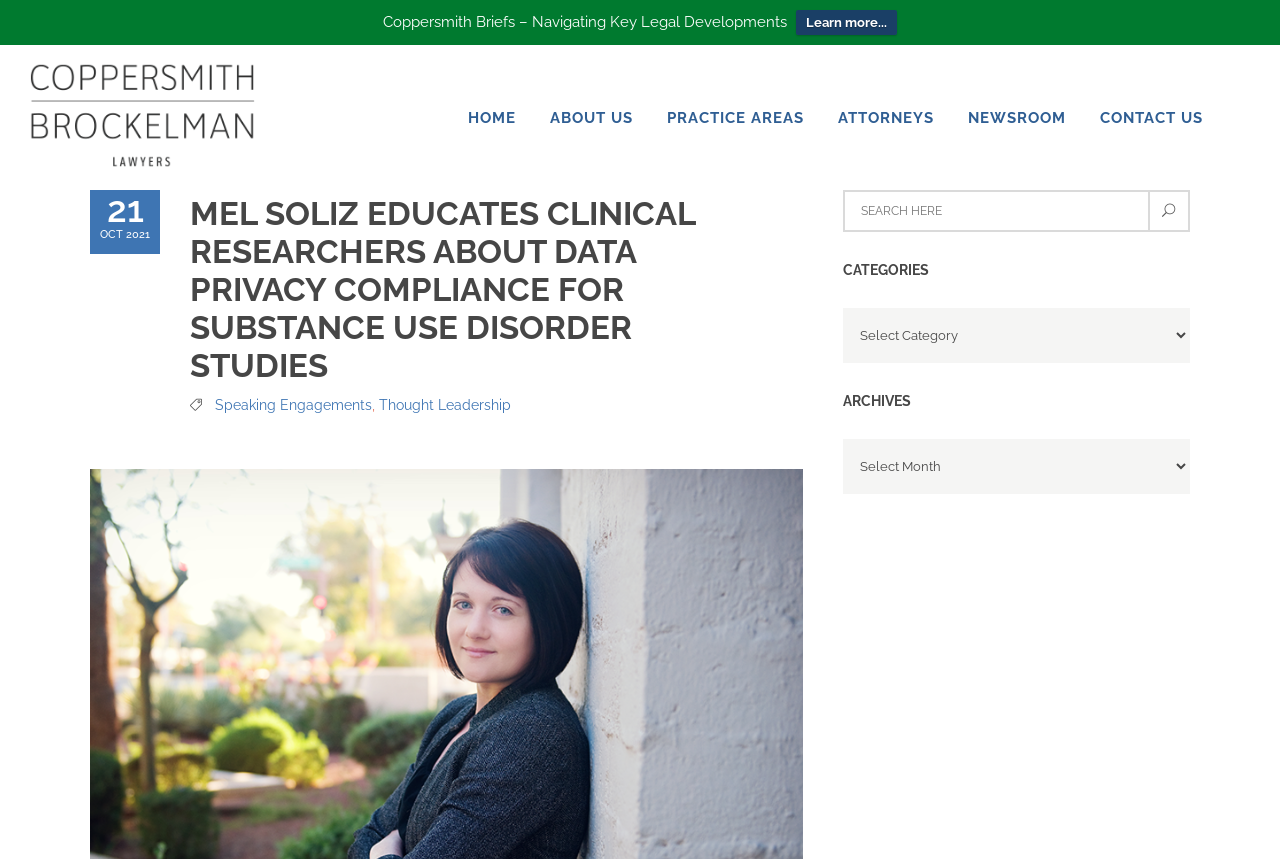Find the bounding box coordinates of the clickable area required to complete the following action: "Select a category".

[0.659, 0.359, 0.93, 0.423]